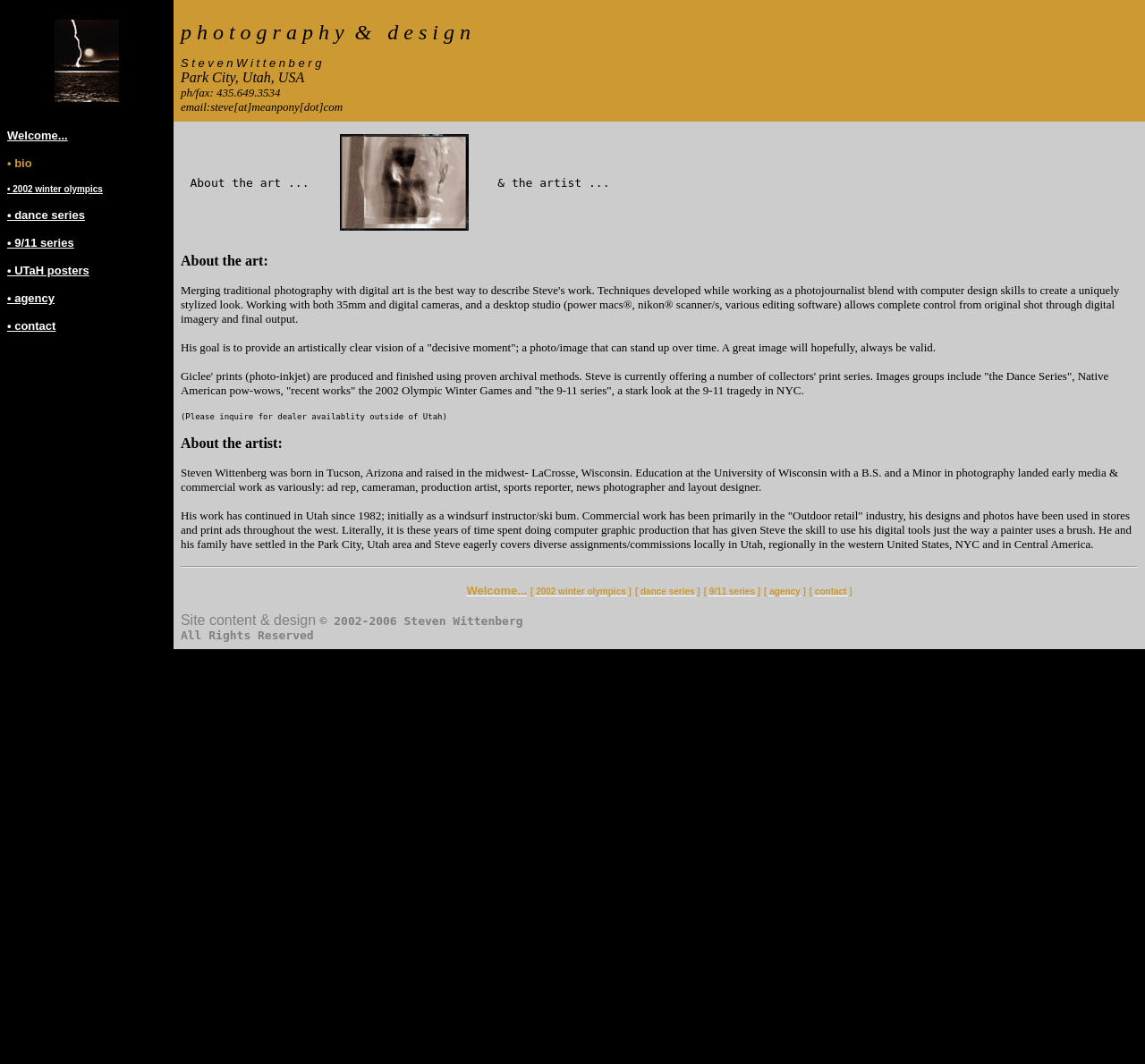Show the bounding box coordinates for the element that needs to be clicked to execute the following instruction: "learn about the artist". Provide the coordinates in the form of four float numbers between 0 and 1, i.e., [left, top, right, bottom].

[0.158, 0.409, 0.247, 0.423]